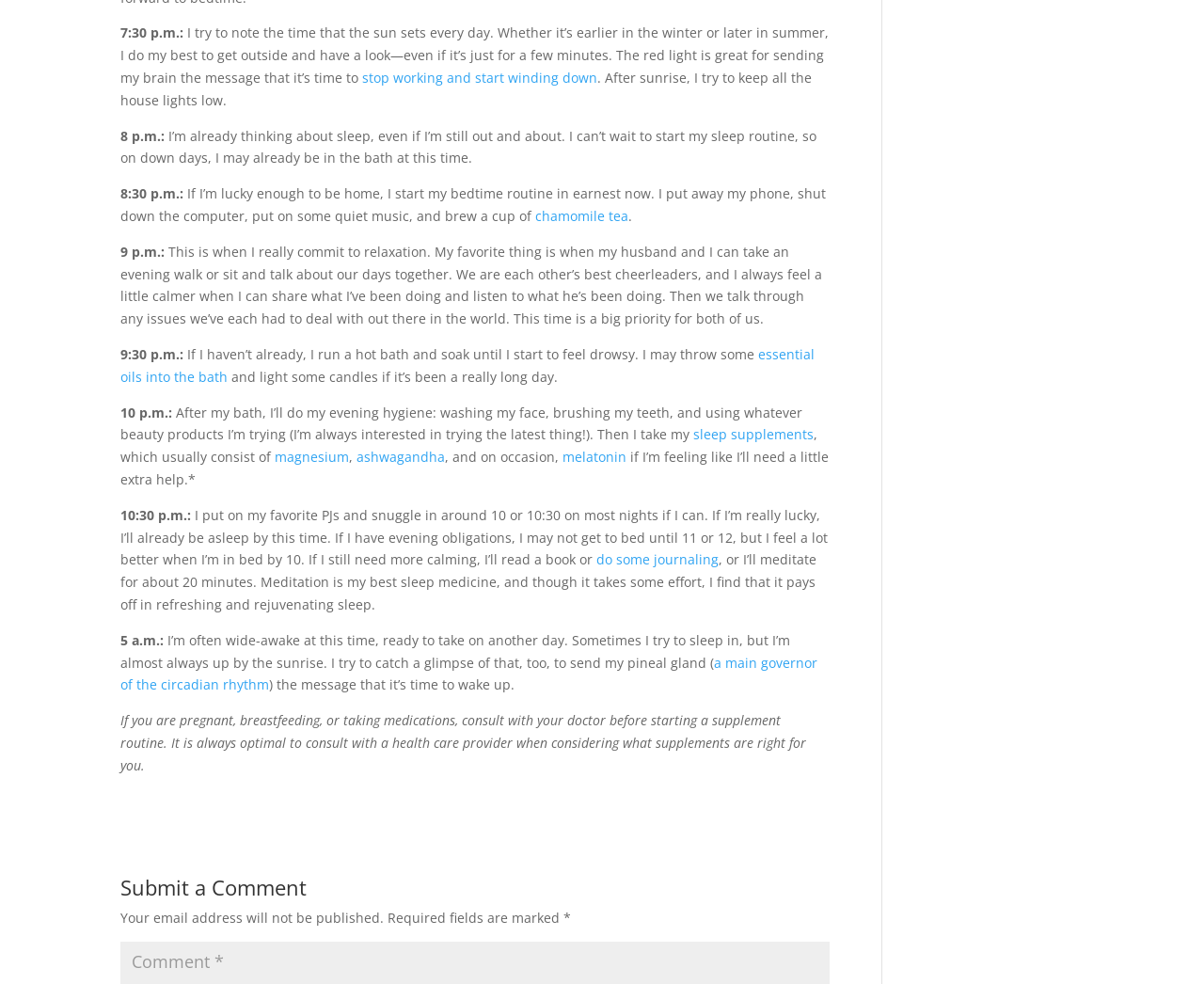Respond with a single word or phrase for the following question: 
What should be considered when taking supplements?

Consult a doctor